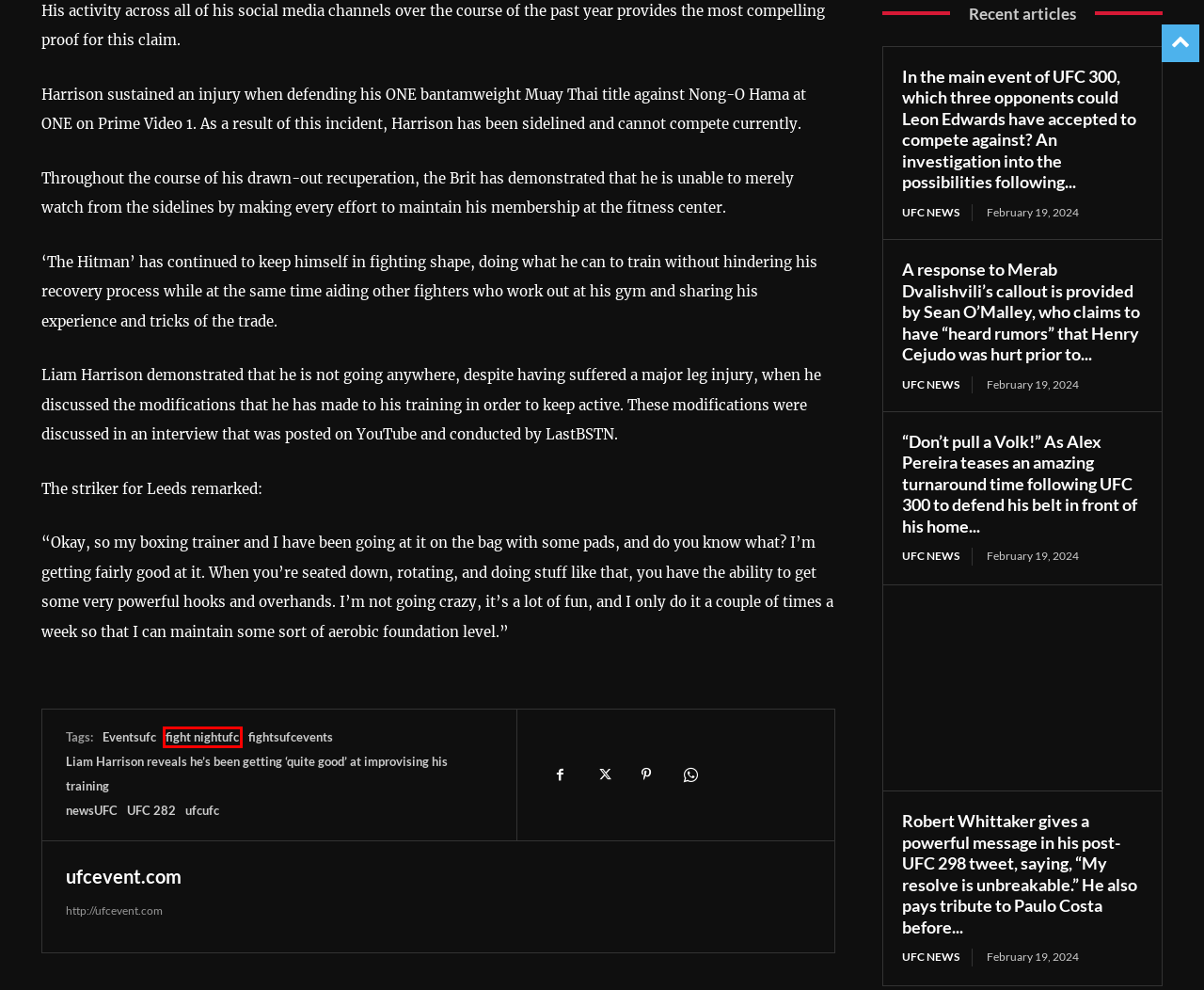You have a screenshot of a webpage with a red rectangle bounding box. Identify the best webpage description that corresponds to the new webpage after clicking the element within the red bounding box. Here are the candidates:
A. ufcufc |
B. UFC 282 |
C. Liam Harrison reveals he’s been getting ‘quite good’ at improvising his training |
D. Eventsufc |
E. ufcevent.com |
F. newsUFC |
G. fight nightufc |
H. fightsufcevents |

G